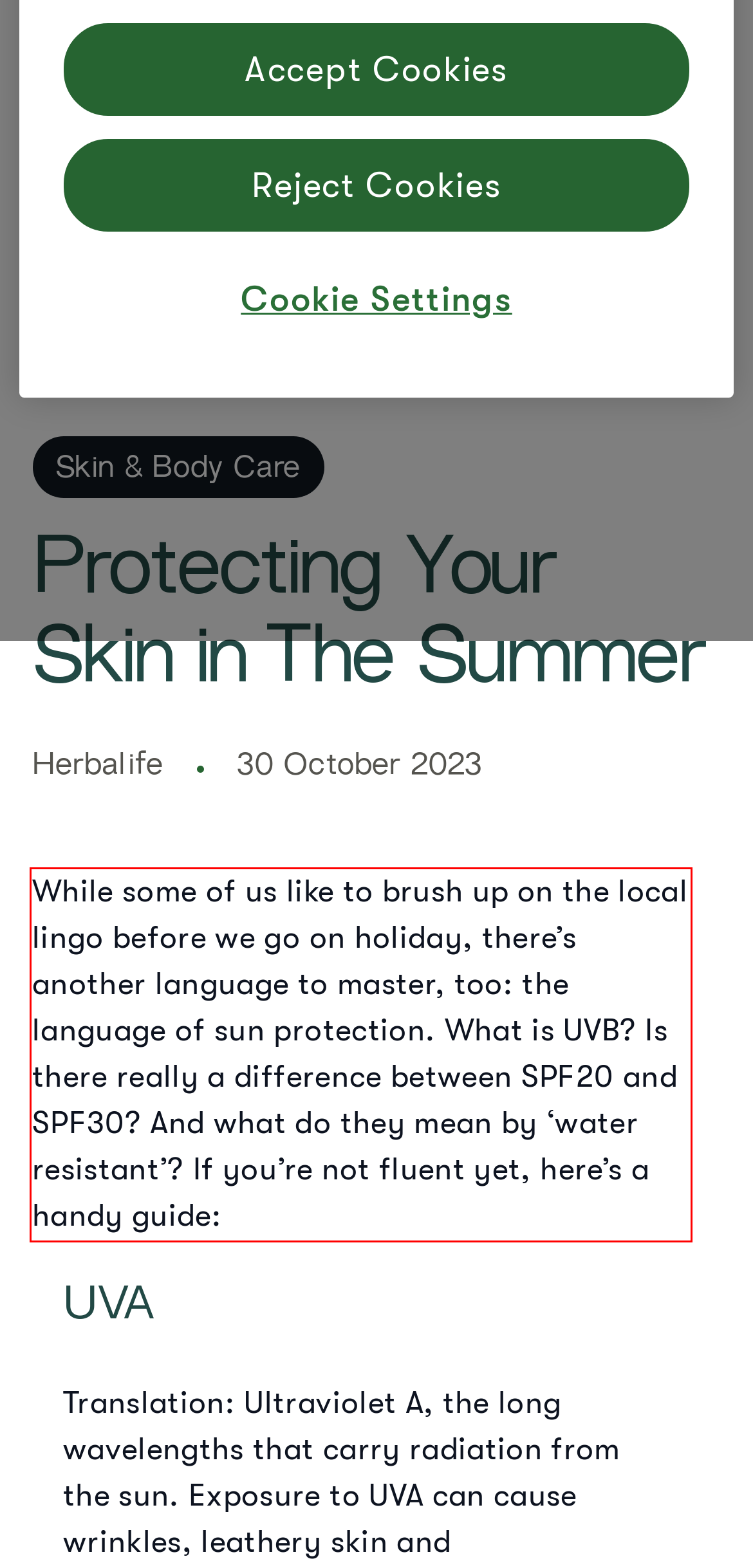Given the screenshot of the webpage, identify the red bounding box, and recognize the text content inside that red bounding box.

While some of us like to brush up on the local lingo before we go on holiday, there’s another language to master, too: the language of sun protection. What is UVB? Is there really a difference between SPF20 and SPF30? And what do they mean by ‘water resistant’? If you’re not fluent yet, here’s a handy guide: